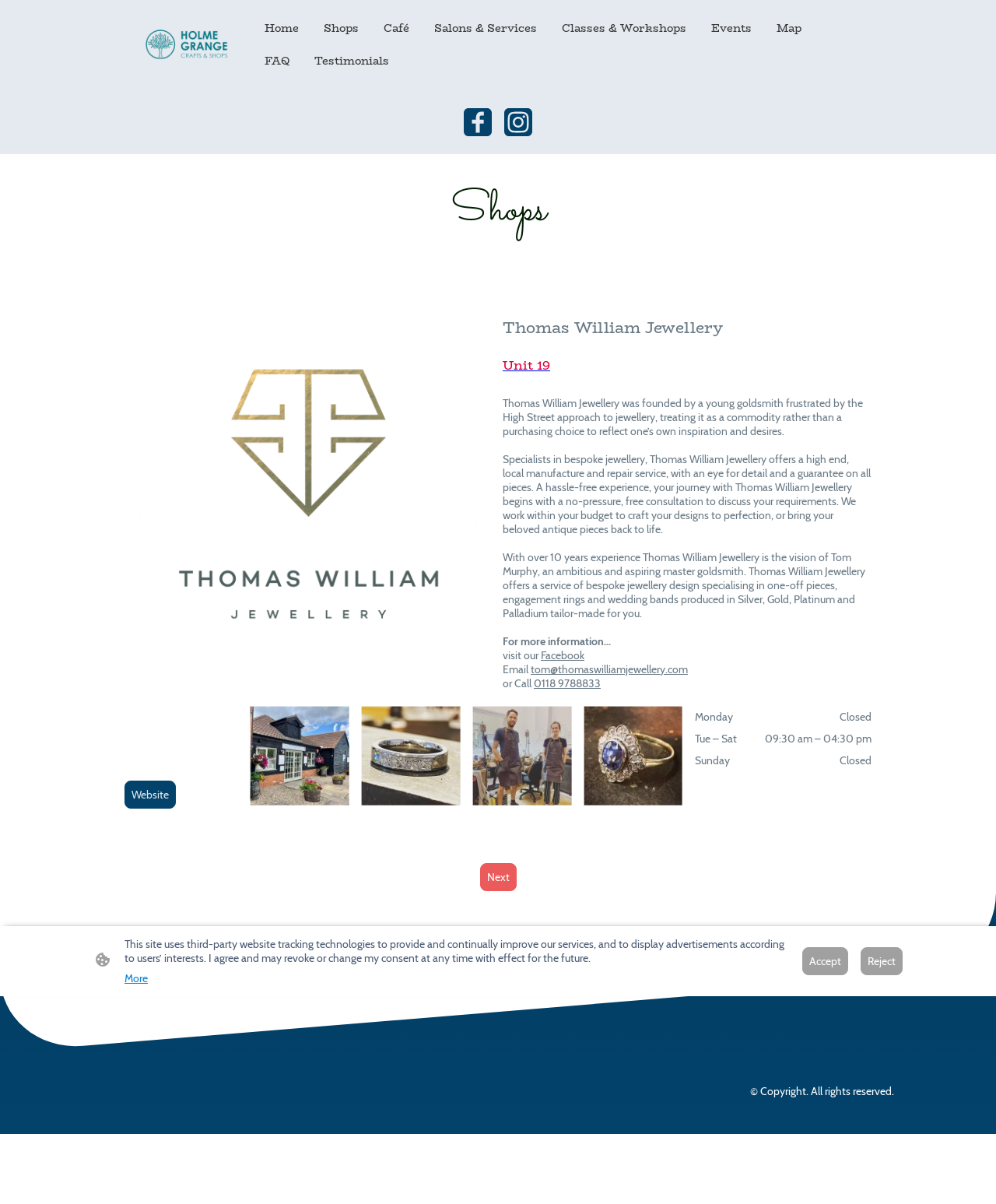What type of business is Thomas William Jewellery?
Use the image to answer the question with a single word or phrase.

Jewellery